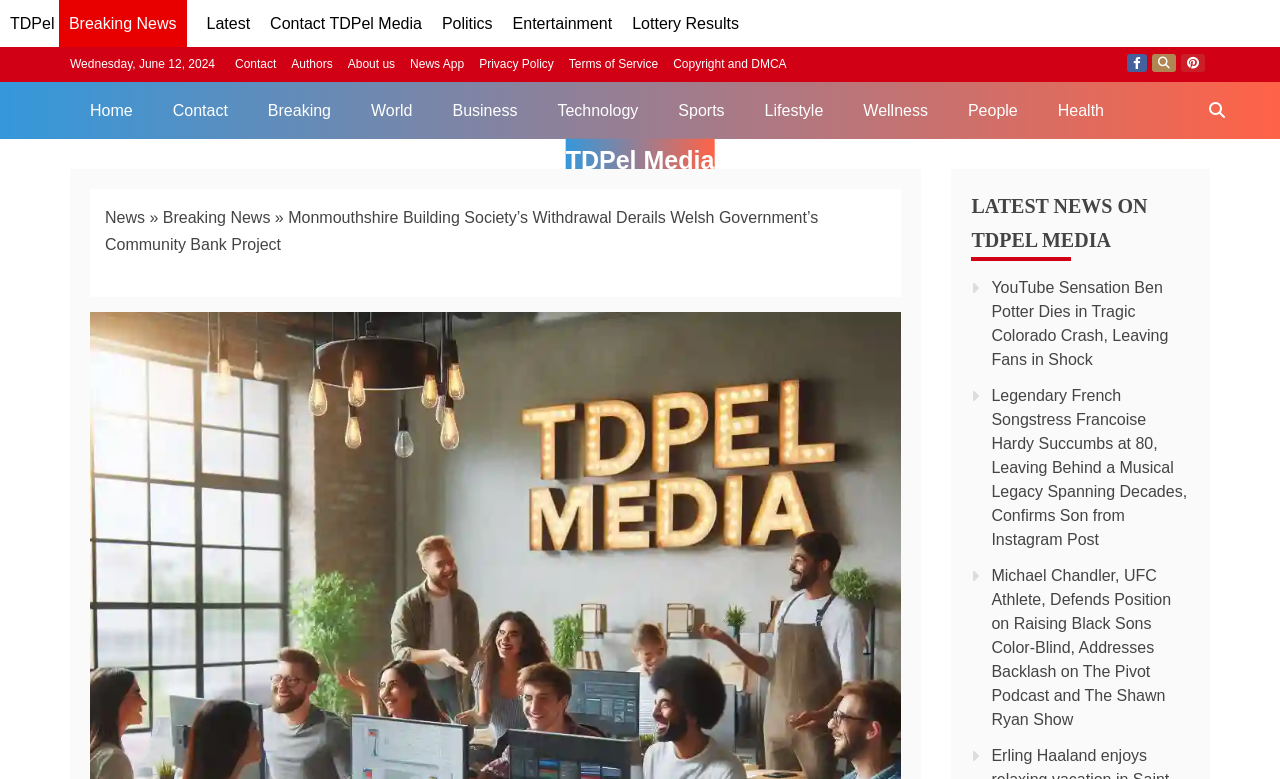Please provide the bounding box coordinates for the UI element as described: "Terms of Service". The coordinates must be four floats between 0 and 1, represented as [left, top, right, bottom].

[0.444, 0.073, 0.514, 0.091]